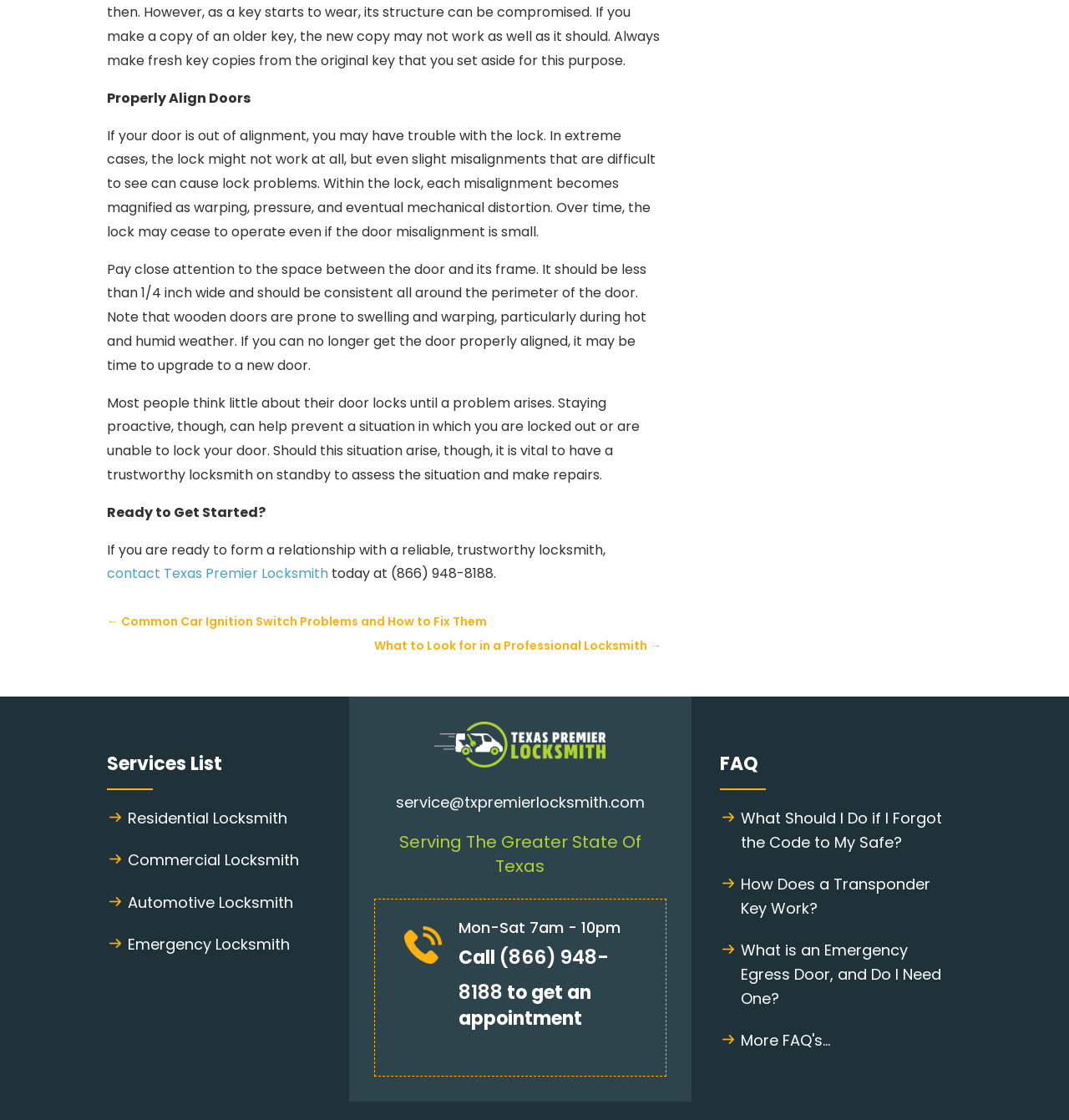Please provide a detailed answer to the question below by examining the image:
What is the email address to contact the locksmith service?

The email address to contact the locksmith service is mentioned in the webpage, which is service@txpremierlocksmith.com.